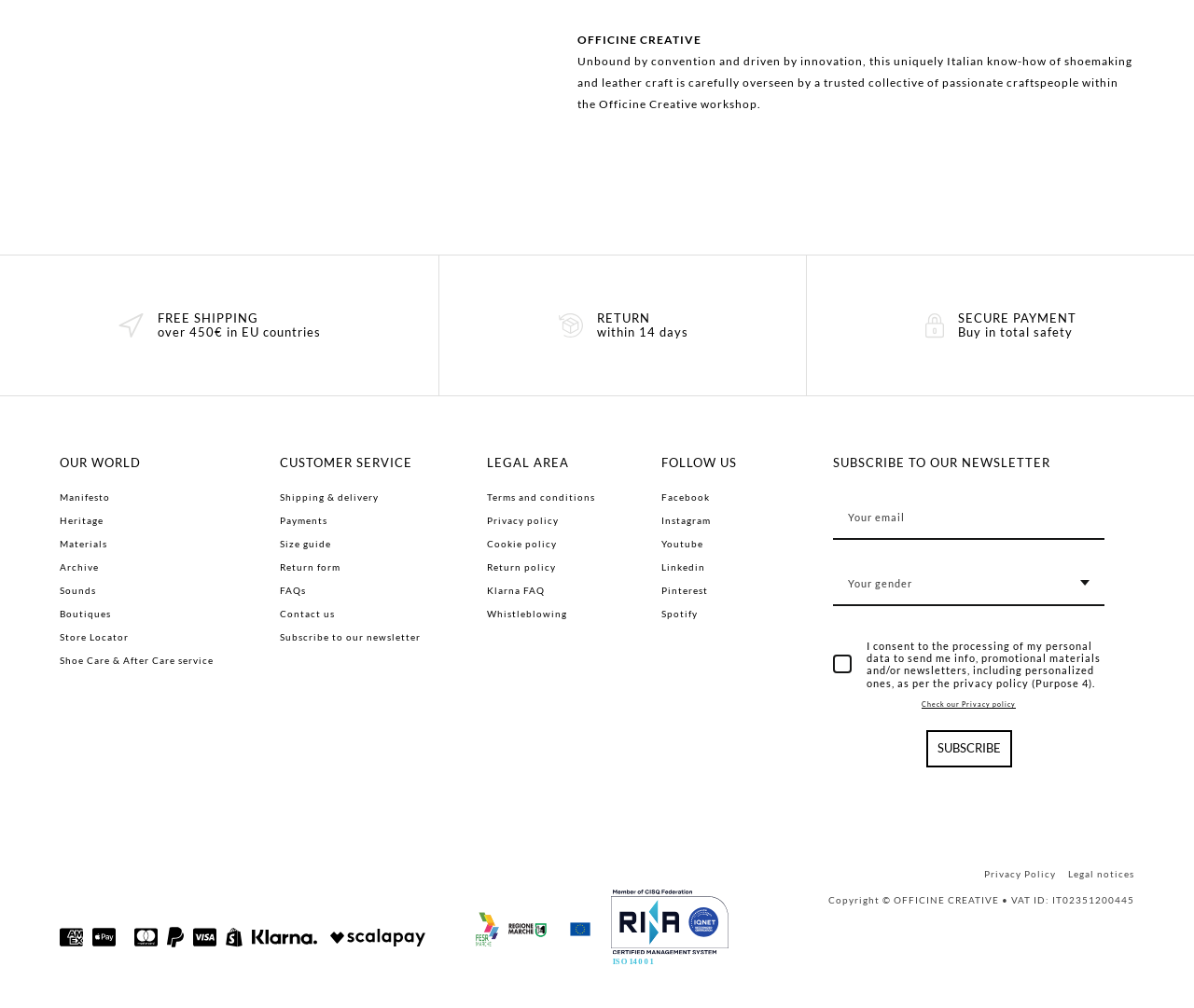Identify the bounding box coordinates of the area you need to click to perform the following instruction: "Register for the HS Adulting 101 class".

None